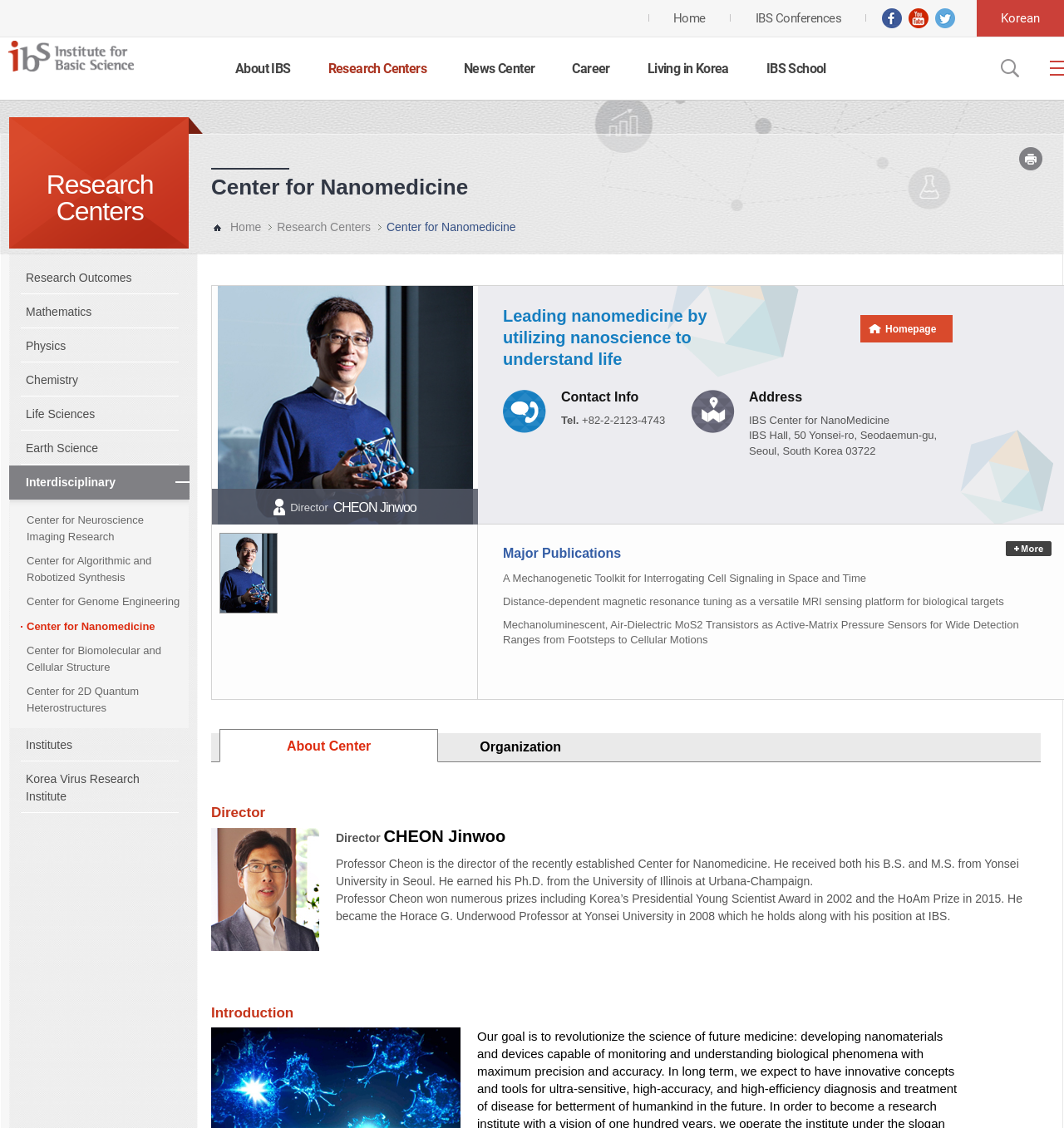Refer to the image and provide an in-depth answer to the question: 
Who is the director of the center?

The director of the center is mentioned in the static text element 'Director CHEON Jinwoo' and also in the image element with the same description.